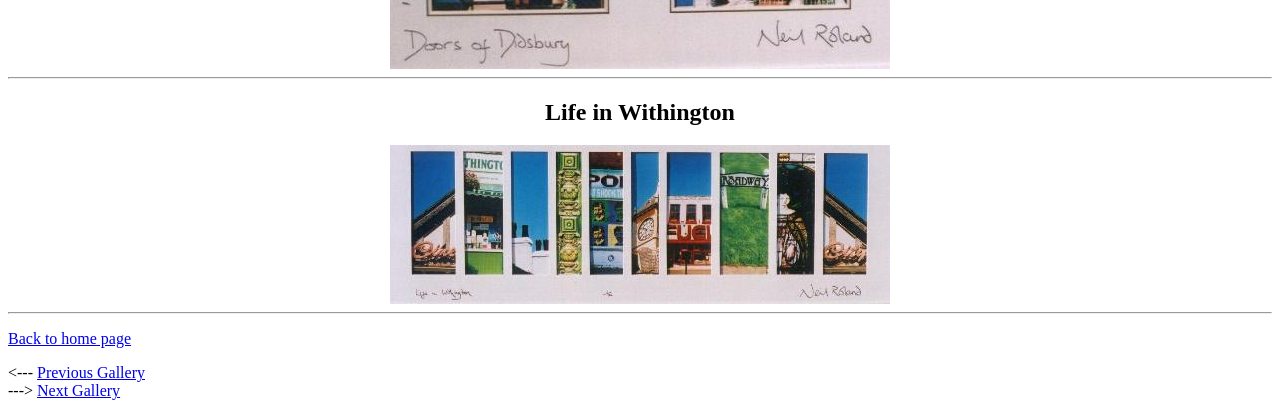Provide a single word or phrase to answer the given question: 
What is the orientation of the first separator?

horizontal